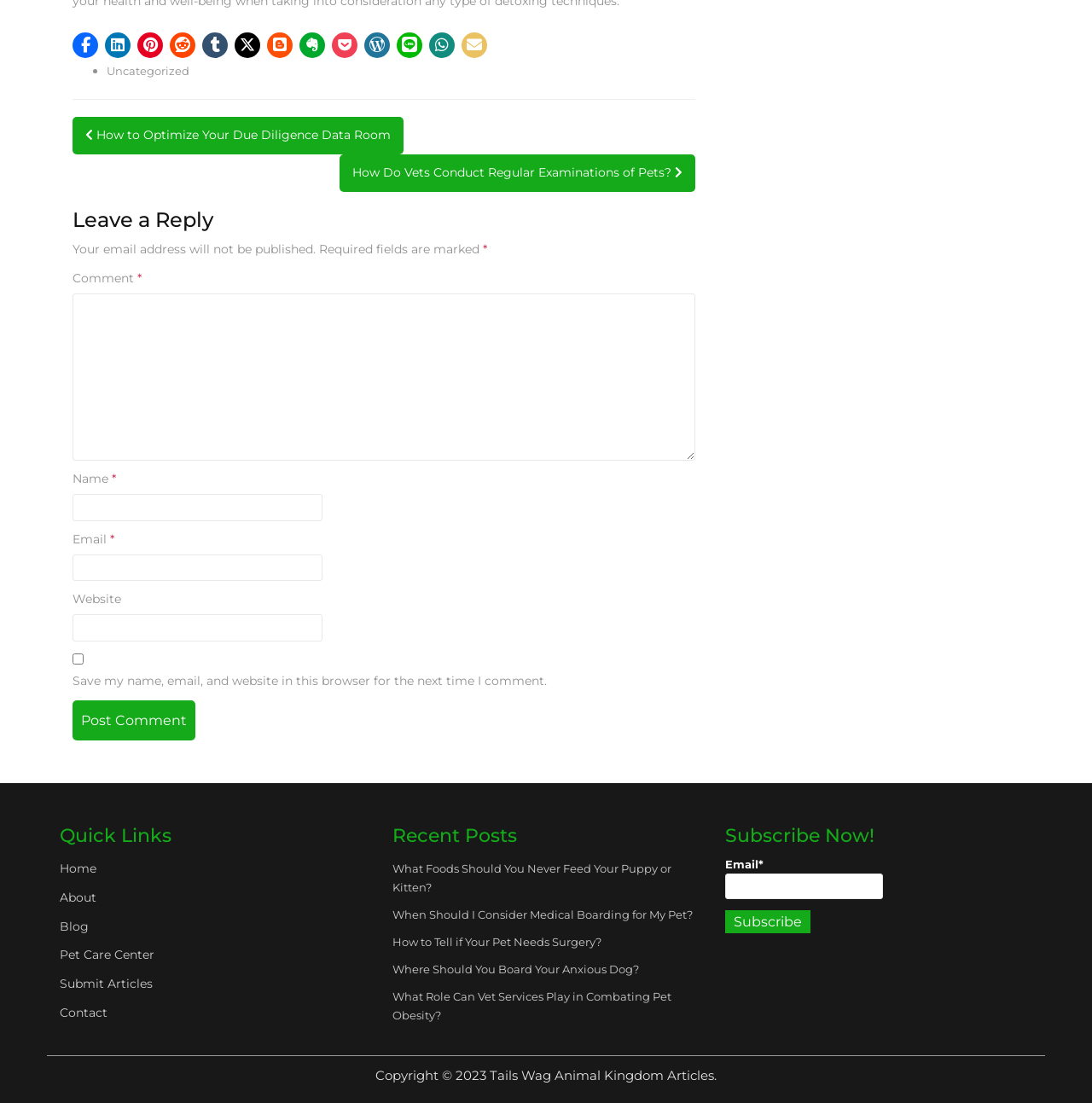What is the copyright information at the bottom?
Refer to the image and provide a concise answer in one word or phrase.

Copyright 2023 Tails Wag Animal Kingdom Articles